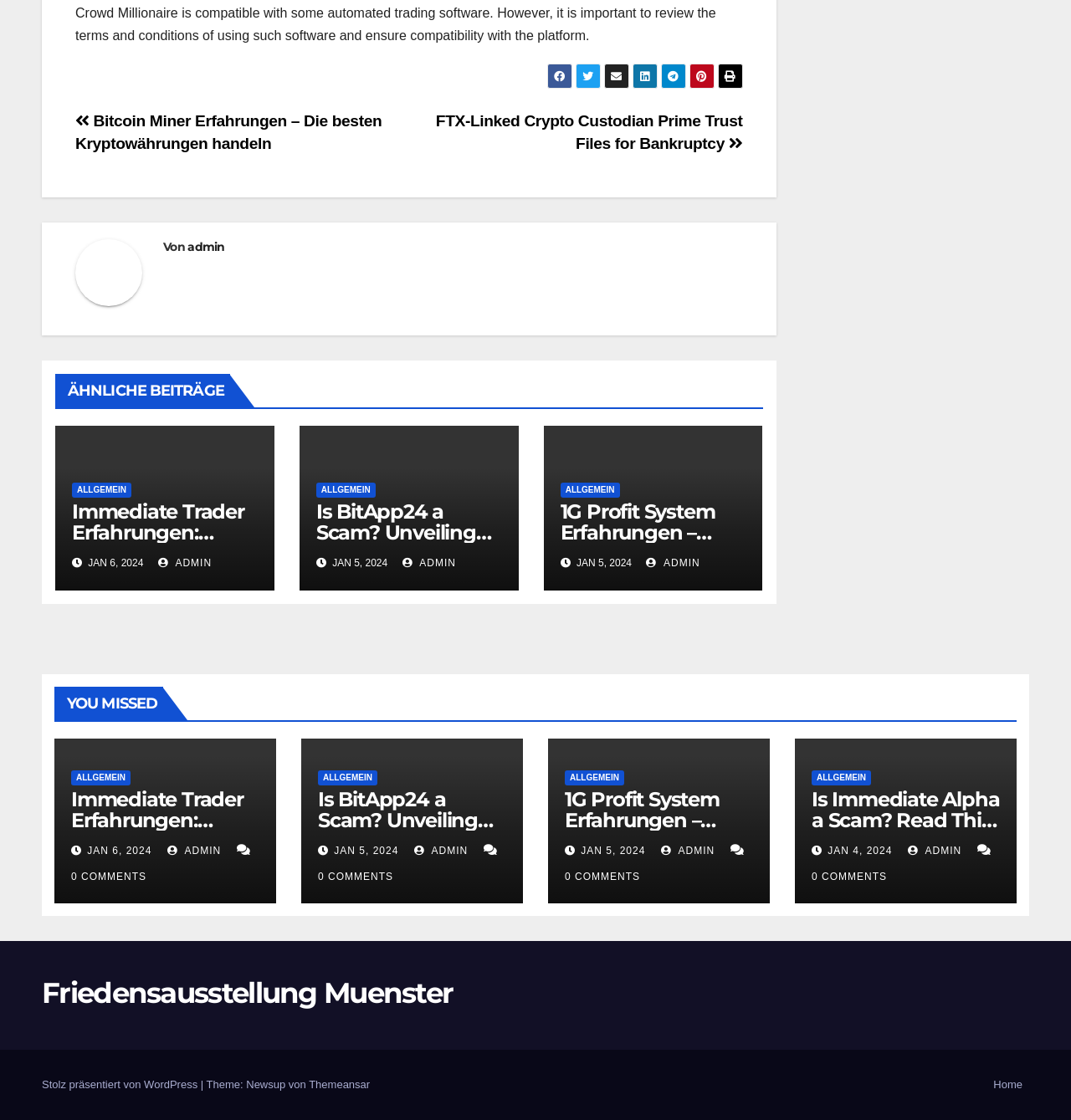Specify the bounding box coordinates of the element's region that should be clicked to achieve the following instruction: "Add the 'Wooden Hot Tub Spa | 180' to cart". The bounding box coordinates consist of four float numbers between 0 and 1, in the format [left, top, right, bottom].

None